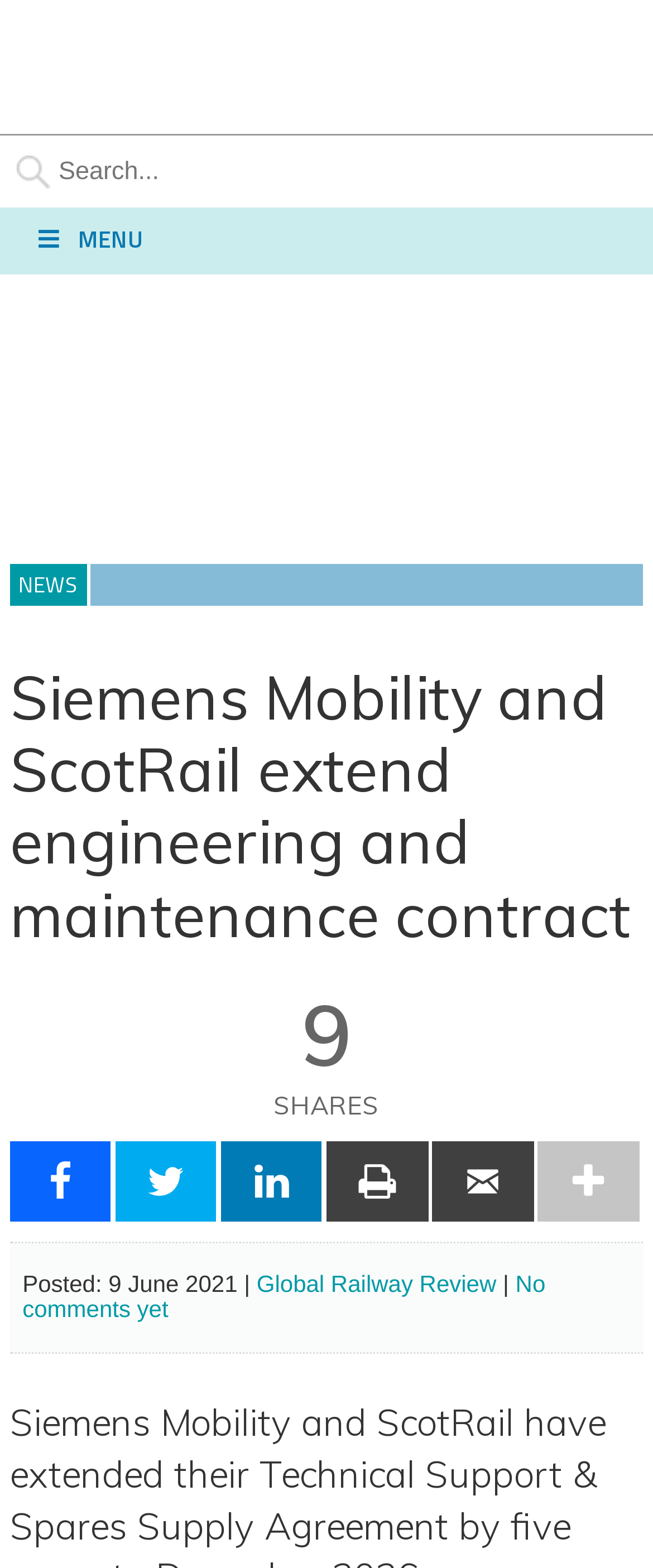What is the name of the publication that posted the article?
Can you give a detailed and elaborate answer to the question?

I found a text on the webpage that says 'Posted: 9 June 2021 | Global Railway Review', which suggests that the article was posted by Global Railway Review.